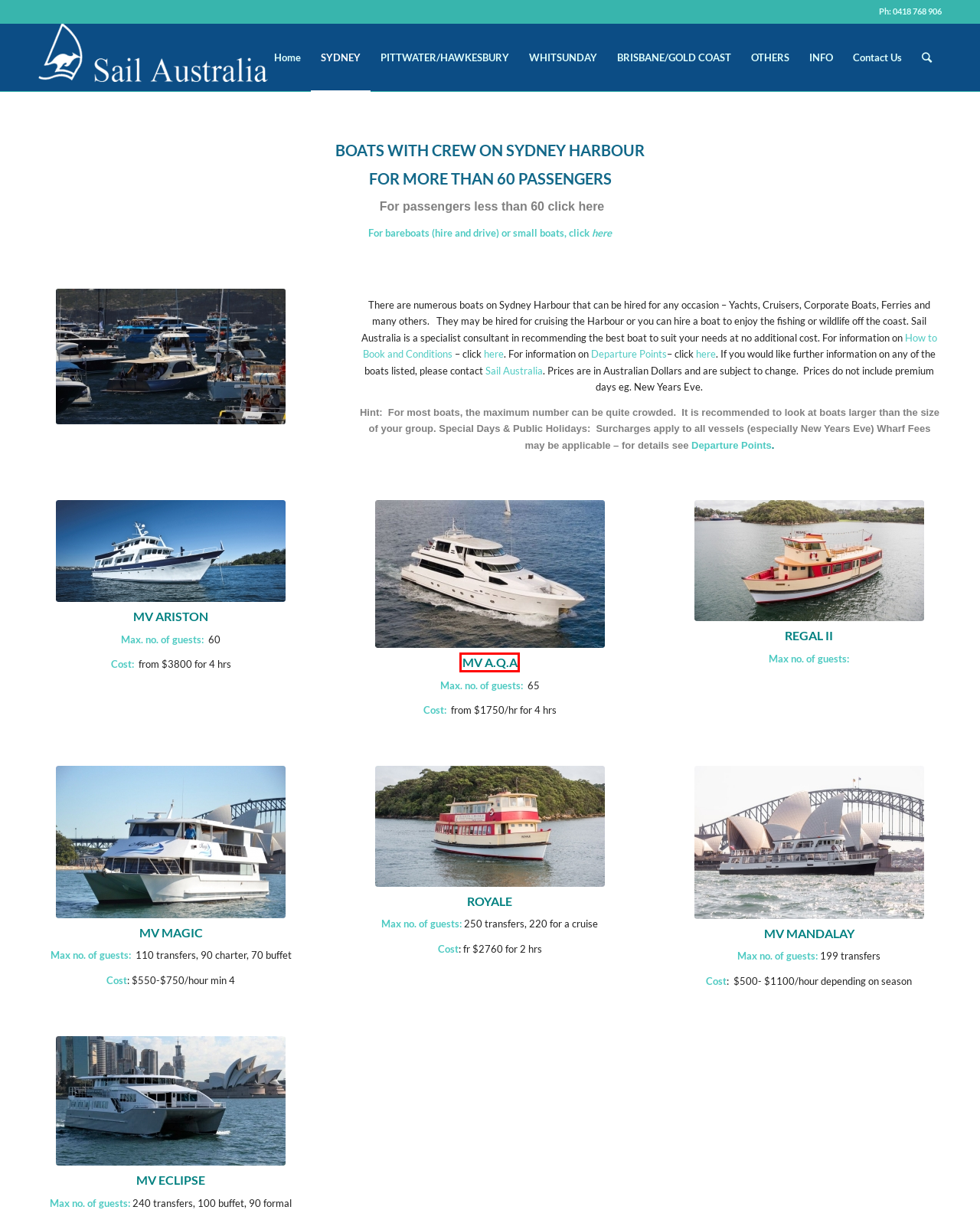Examine the screenshot of a webpage with a red bounding box around a specific UI element. Identify which webpage description best matches the new webpage that appears after clicking the element in the red bounding box. Here are the candidates:
A. Sydney Departure Points – Sail Australia
B. How to Book & Conditions – Sail Australia
C. REGAL – Sail Australia
D. Sail Australia – Expert consultant for charter boats in Sydney, Brisbane, Pittwater, Whitsundays
E. Sydney Charter Boats under 60 guests with Crew – Sail Australia
F. MV ARISTON – Sail Australia
G. A.Q.A (“AGE QUOD AGIS”) – Sail Australia
H. ROYALE – Sail Australia

G